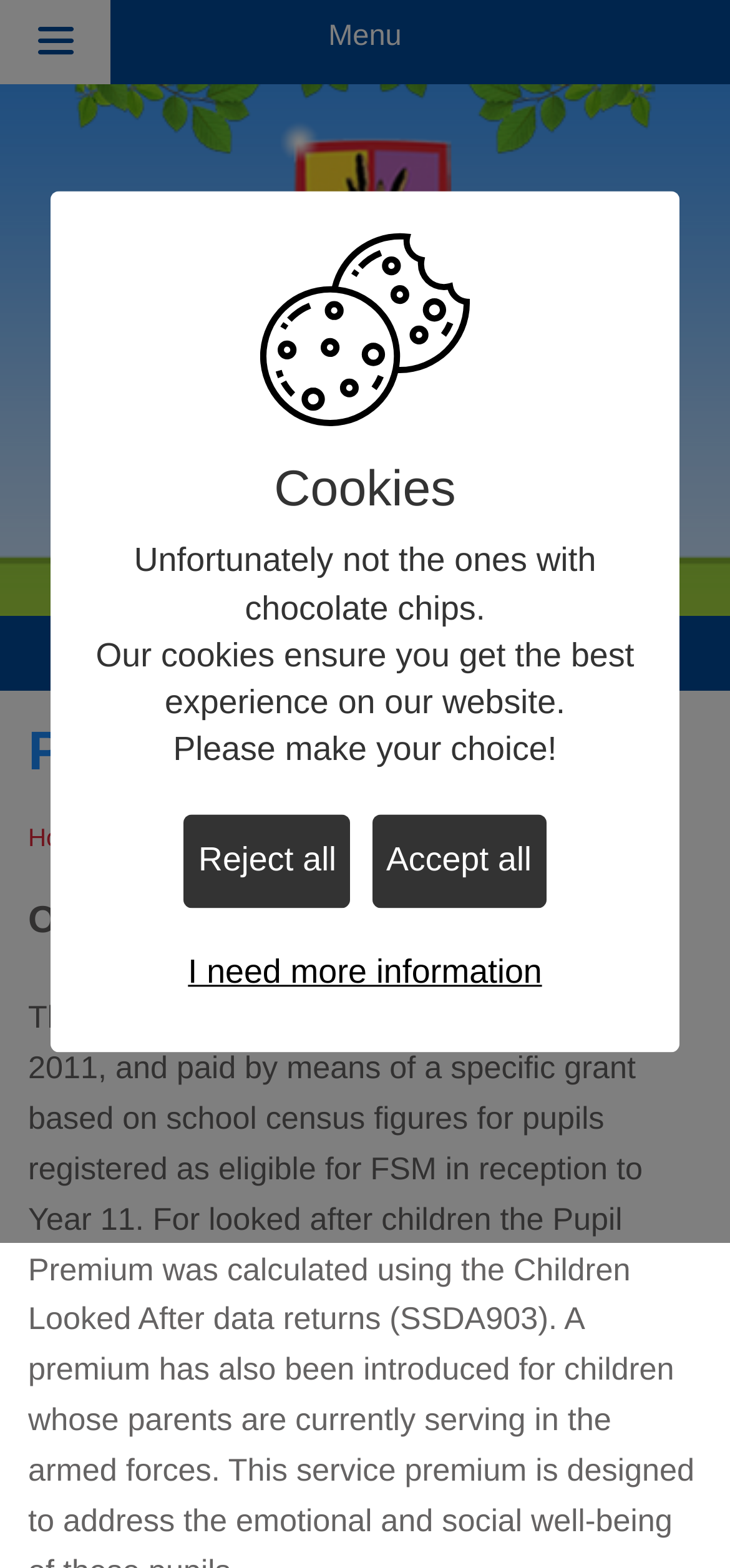Determine the bounding box coordinates of the section I need to click to execute the following instruction: "Read the latest newsletters". Provide the coordinates as four float numbers between 0 and 1, i.e., [left, top, right, bottom].

[0.0, 0.239, 0.887, 0.291]